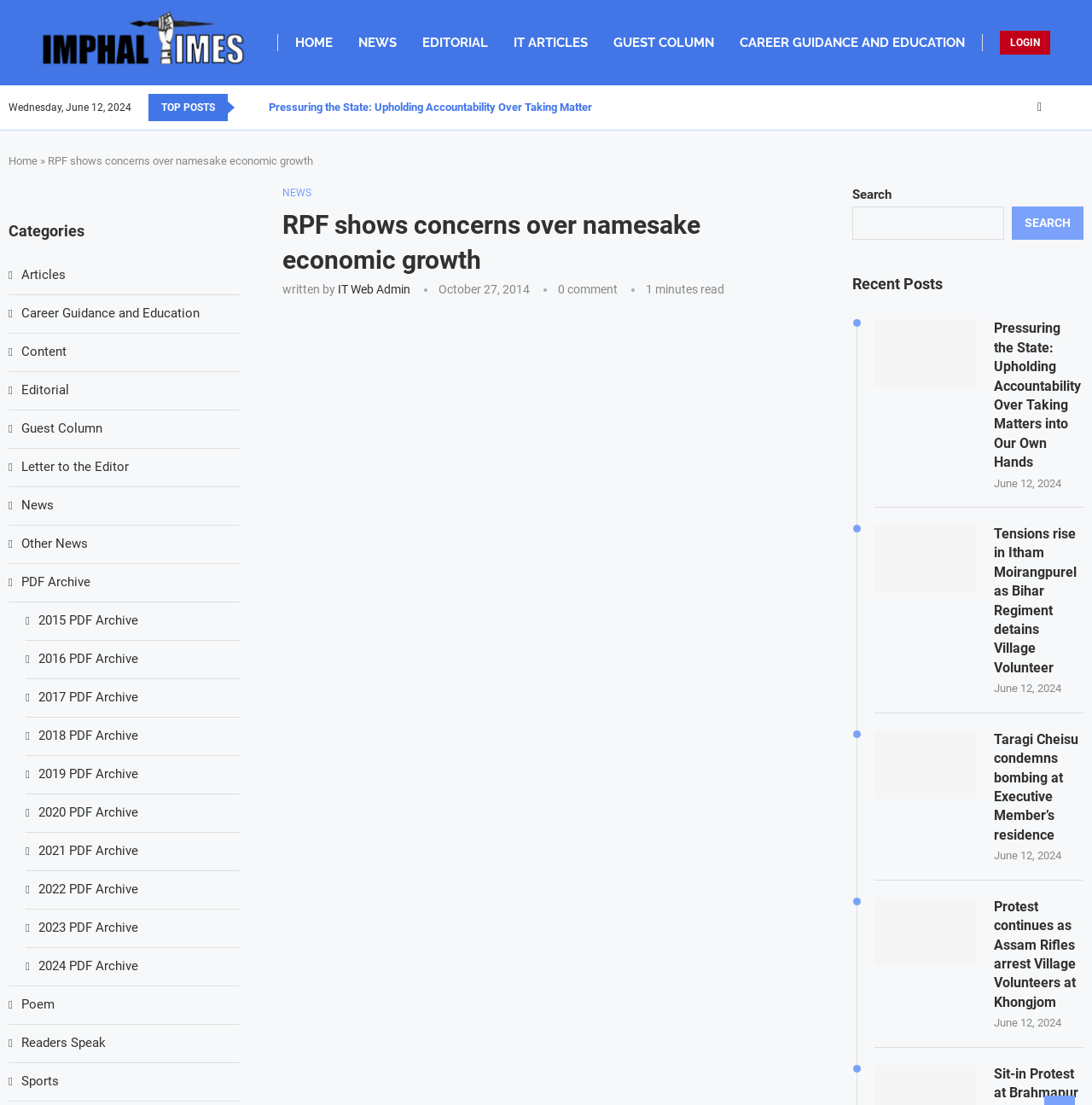Identify and provide the text content of the webpage's primary headline.

RPF shows concerns over namesake economic growth